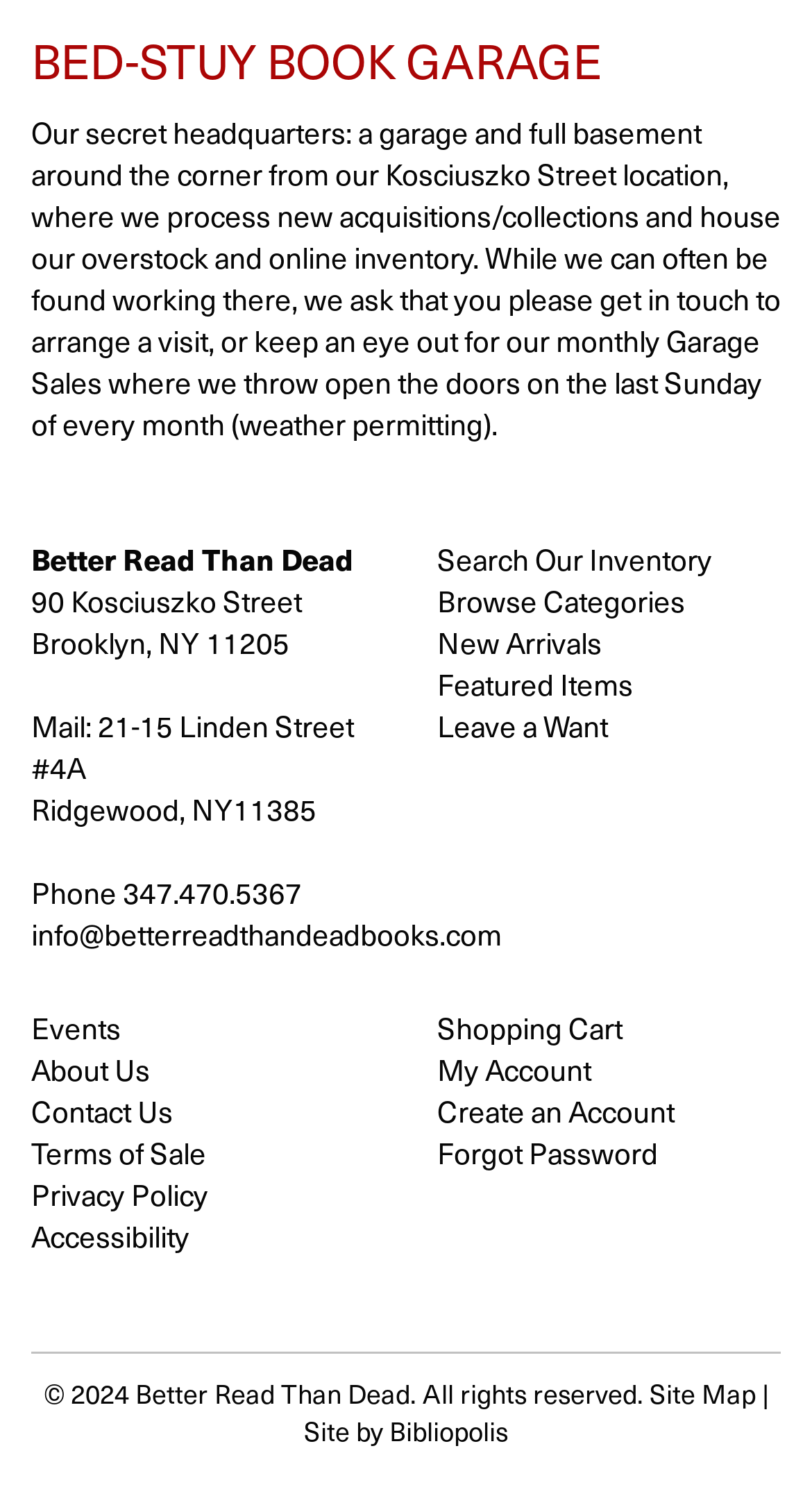Please provide a brief answer to the question using only one word or phrase: 
What is the phone number of the bookstore?

347.470.5367